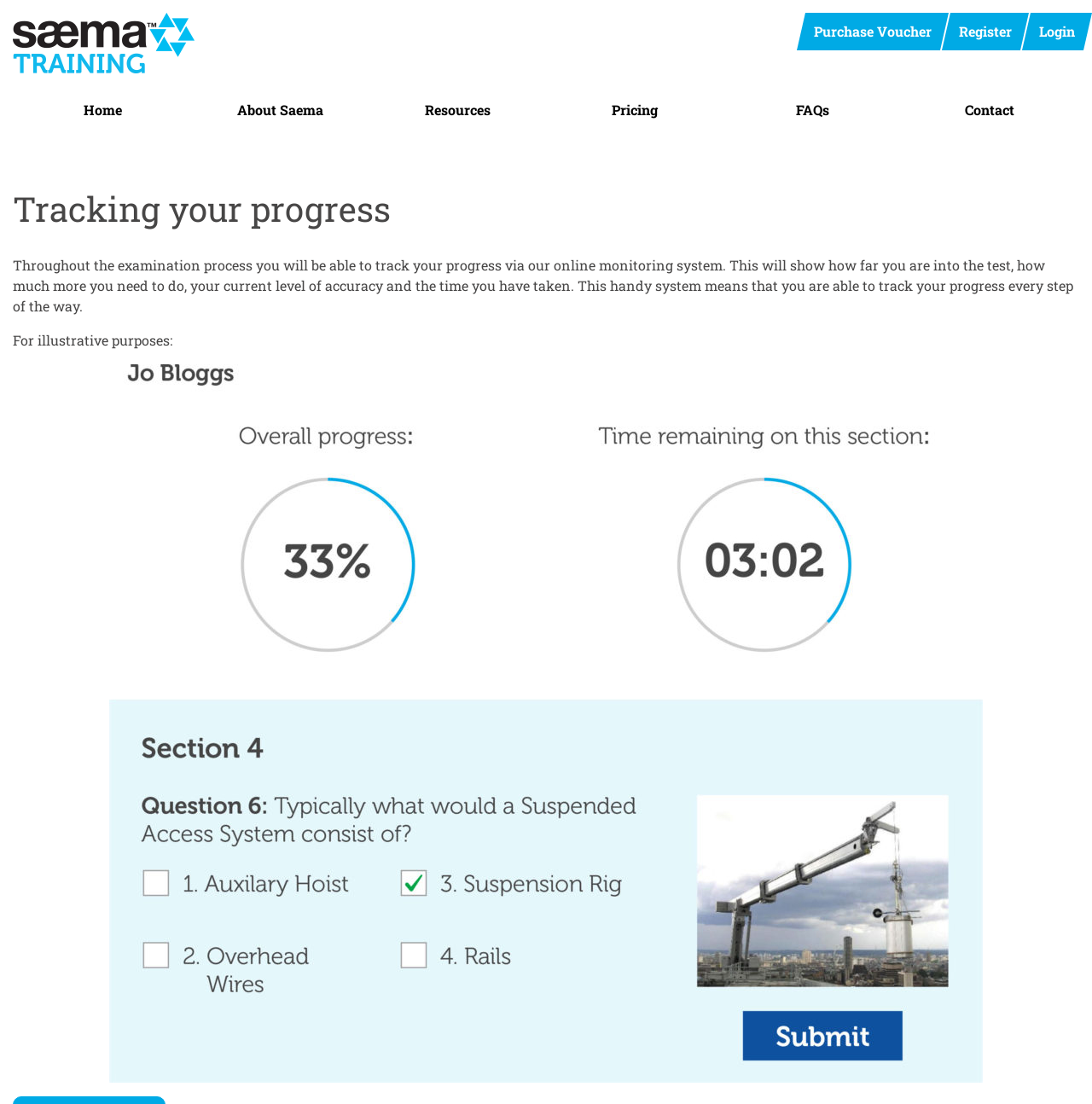Determine the bounding box coordinates of the clickable element necessary to fulfill the instruction: "go to home page". Provide the coordinates as four float numbers within the 0 to 1 range, i.e., [left, top, right, bottom].

[0.012, 0.084, 0.175, 0.115]